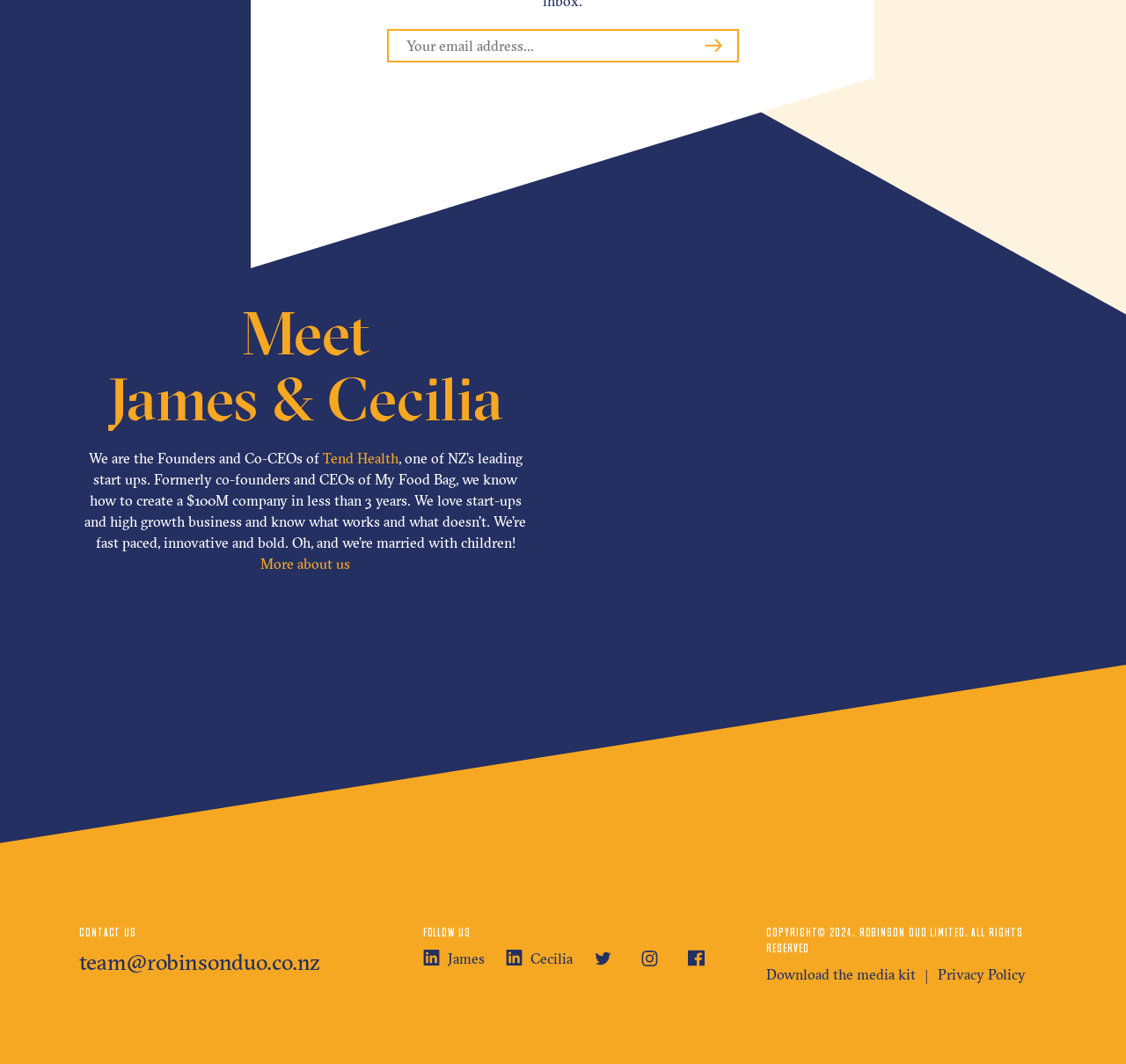Identify the bounding box coordinates of the section that should be clicked to achieve the task described: "Read about the founders".

[0.07, 0.282, 0.472, 0.406]